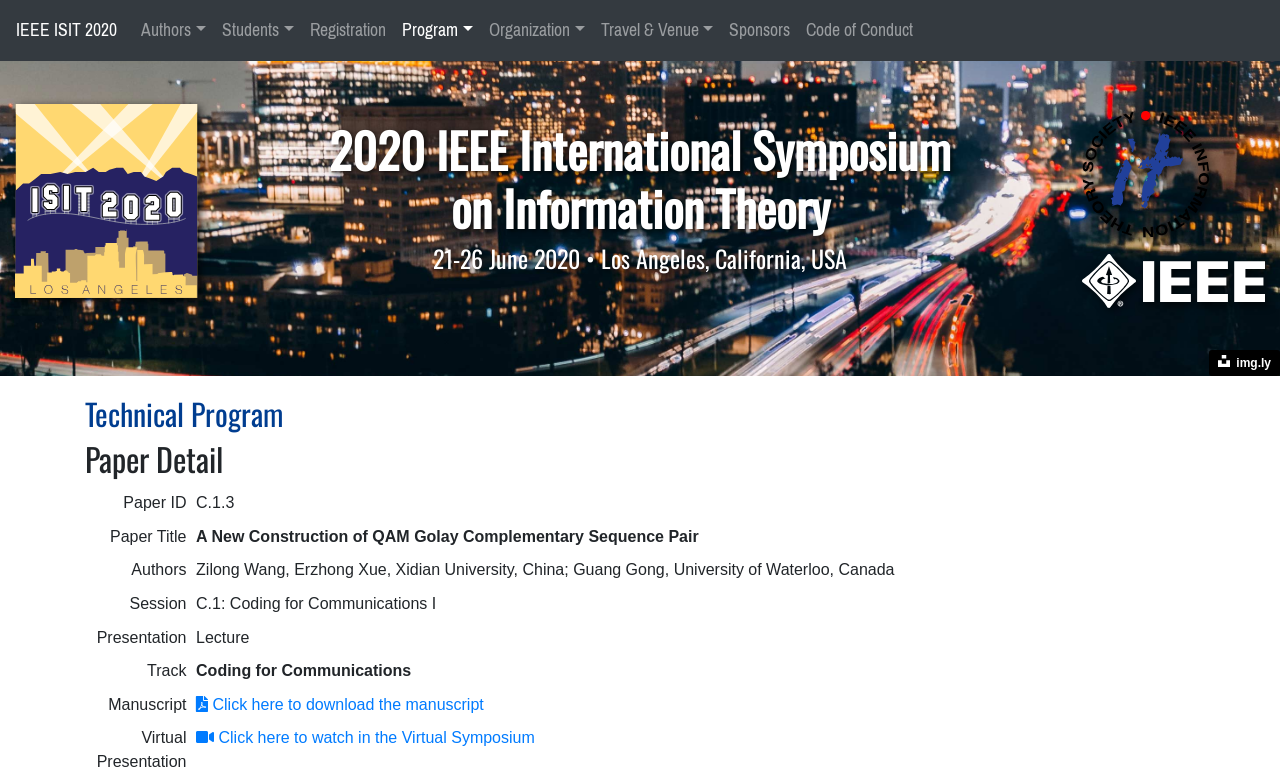Please answer the following question using a single word or phrase: 
What is the title of the paper with ID 'C.1.3'?

A New Construction of QAM Golay Complementary Sequence Pair